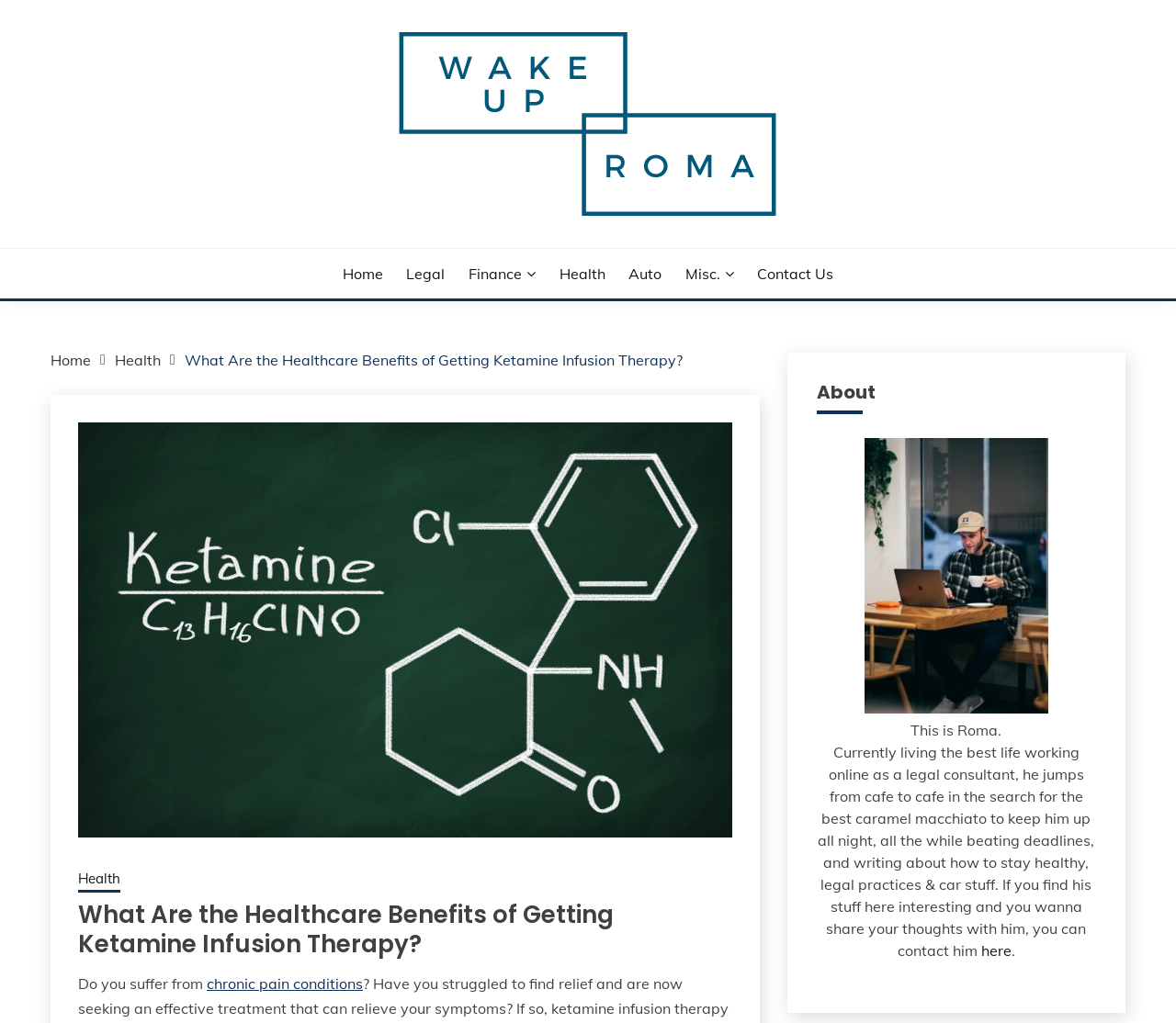Respond to the following question using a concise word or phrase: 
What is Roma searching for in cafes?

Best Caramel Macchiato